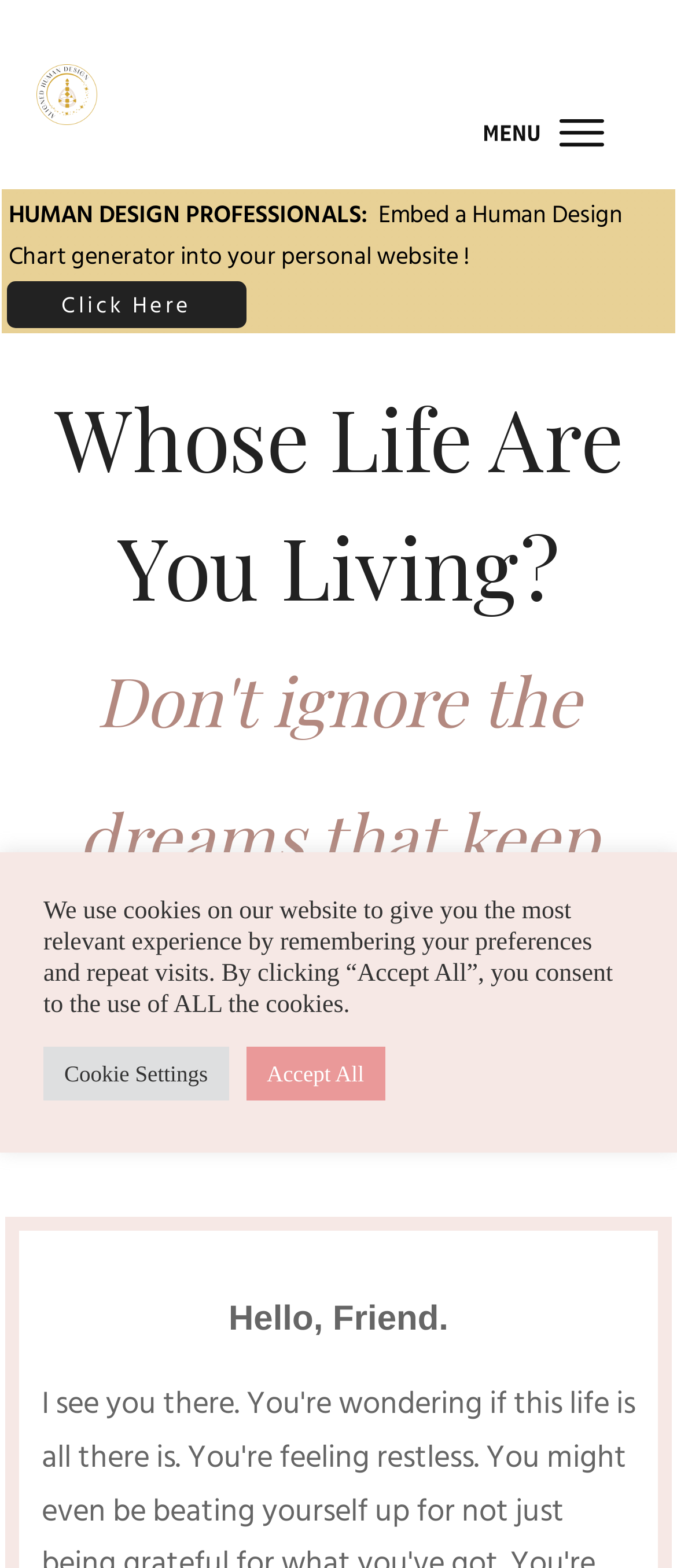Give a detailed account of the webpage.

The webpage is titled "Home - Aligned Human Design" and appears to be a personal or professional website related to Human Design. 

At the top of the page, there is a link and two identical images positioned side by side, taking up most of the width. Below these, there are two lines of text: "HUMAN DESIGN PROFESSIONALS:" and "Embed a Human Design Chart generator into your personal website!". 

To the right of these lines of text, there is a small table with a single link labeled "Click Here". 

The main content of the page is divided into two sections. The first section has a heading that reads "Whose Life Are You Living? Don't ignore the dreams that keep tugging at your heart..." and takes up most of the page's height. 

The second section, located at the bottom of the page, has a heading that reads "Hello, Friend." and is positioned above a cookie consent notification. The notification informs users that the website uses cookies and provides two buttons: "Cookie Settings" and "Accept All".